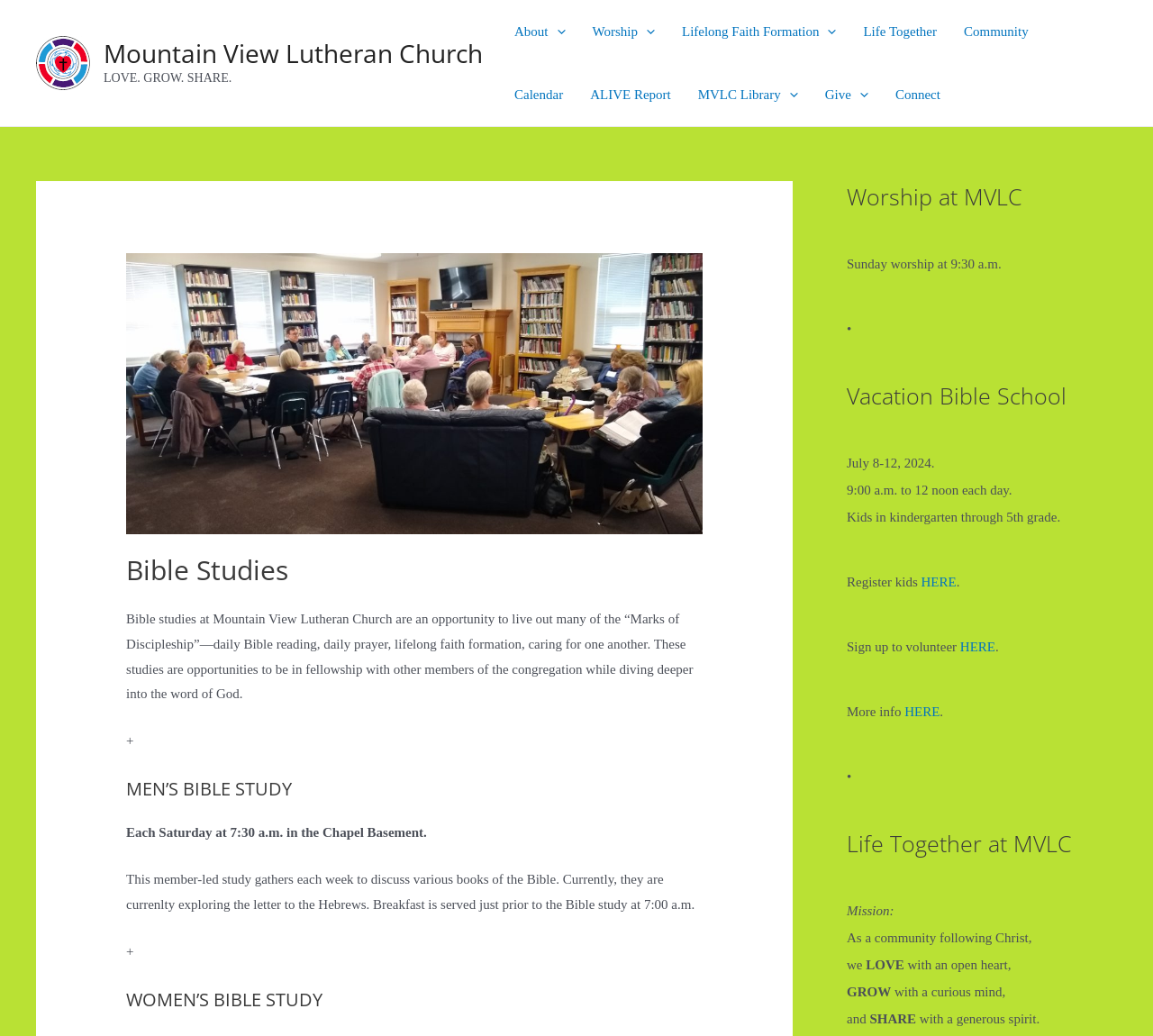Describe all visible elements and their arrangement on the webpage.

The webpage is about Bible Studies at Mountain View Lutheran Church. At the top, there is a logo of the church, accompanied by a link to the church's website. Below the logo, there is a navigation menu with links to various sections of the website, including "About", "Worship", "Lifelong Faith Formation", and more.

The main content of the page is divided into two sections. On the left, there is a heading "Bible Studies" followed by a description of the Bible studies at the church, which are opportunities to live out the "Marks of Discipleship" and to be in fellowship with other members of the congregation while diving deeper into the word of God. Below this, there are two sections, one for Men's Bible Study and one for Women's Bible Study, each with details about the study, including the time and location.

On the right, there are several complementary sections, each with a heading and some text. The first section is about Worship at MVLC, followed by sections about Vacation Bible School, which will take place from July 8-12, 2024, and is open to kids in kindergarten through 5th grade. There are also sections about registering kids and volunteering for the event. Further down, there are sections about Life Together at MVLC, with a mission statement and a description of the community's values, including LOVE, GROW, and SHARE.

Throughout the page, there are several images, including icons next to the navigation links and a logo of the church at the top. The overall layout is organized and easy to follow, with clear headings and concise text.